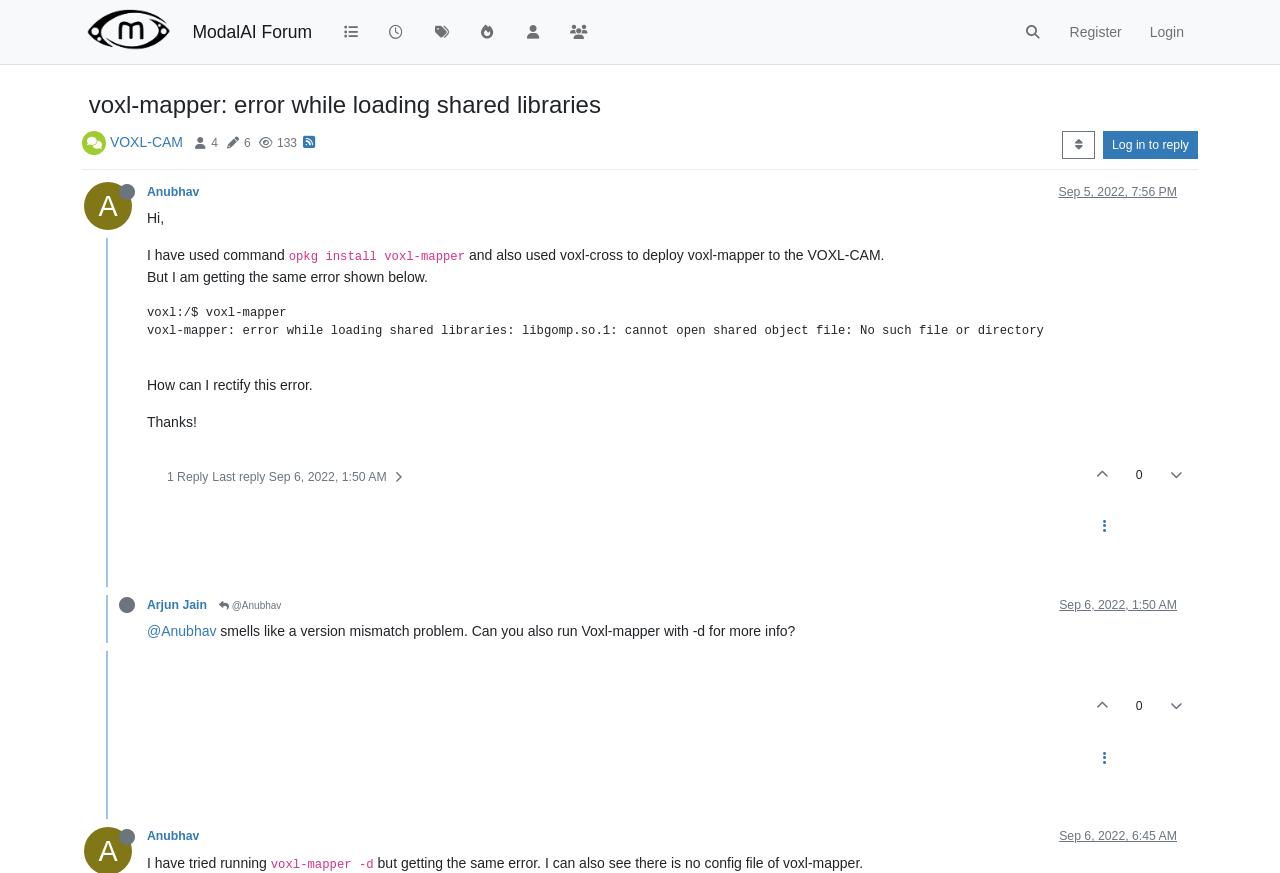Please give a succinct answer using a single word or phrase:
What is the username of the person who replied to the post?

Arjun Jain